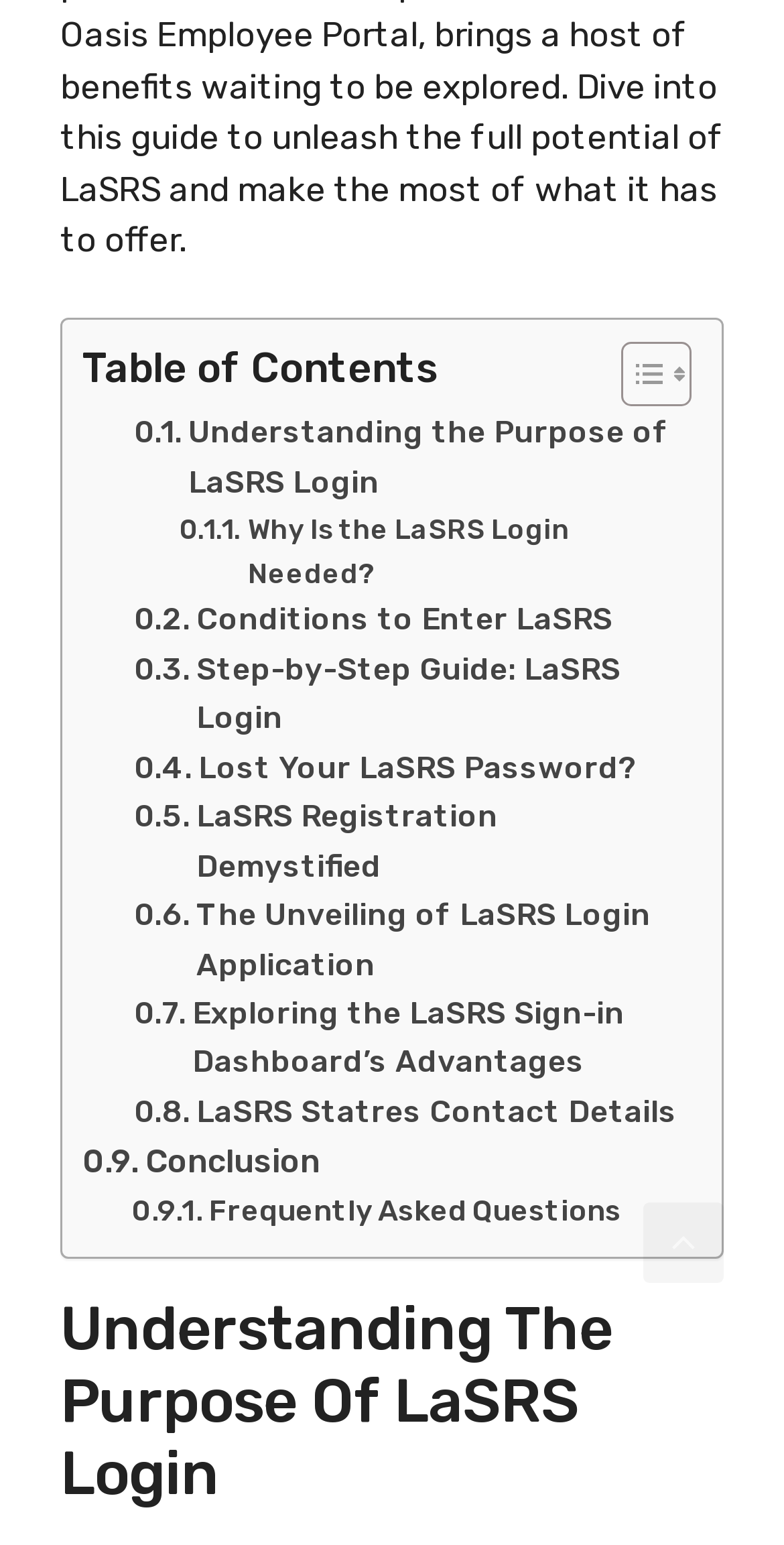Please find the bounding box coordinates (top-left x, top-left y, bottom-right x, bottom-right y) in the screenshot for the UI element described as follows: Toggle

[0.754, 0.22, 0.869, 0.265]